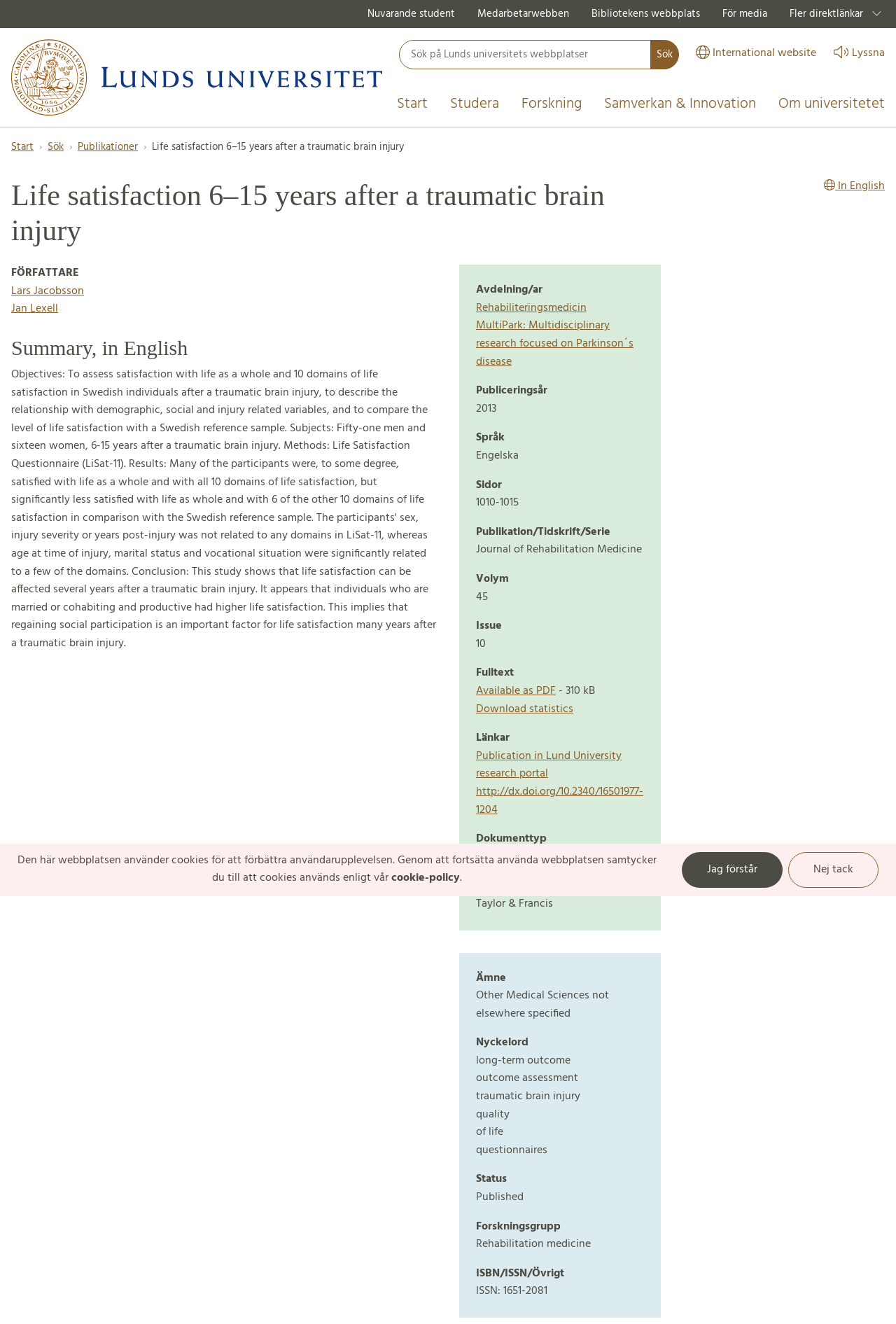Identify the bounding box coordinates of the clickable region necessary to fulfill the following instruction: "Go to the start page". The bounding box coordinates should be four float numbers between 0 and 1, i.e., [left, top, right, bottom].

[0.43, 0.065, 0.49, 0.093]